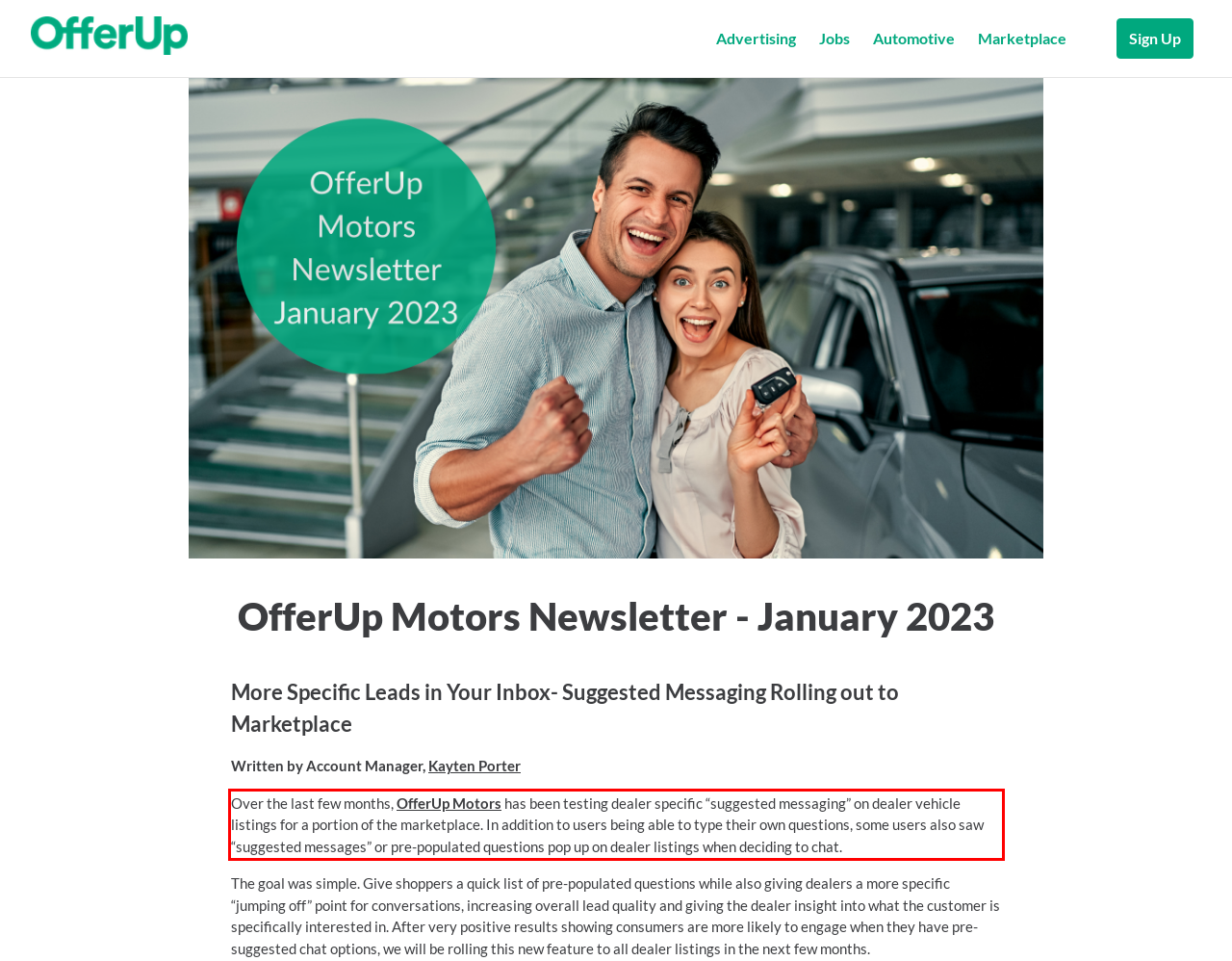You are provided with a webpage screenshot that includes a red rectangle bounding box. Extract the text content from within the bounding box using OCR.

Over the last few months, OfferUp Motors has been testing dealer specific “suggested messaging” on dealer vehicle listings for a portion of the marketplace. In addition to users being able to type their own questions, some users also saw “suggested messages” or pre-populated questions pop up on dealer listings when deciding to chat.